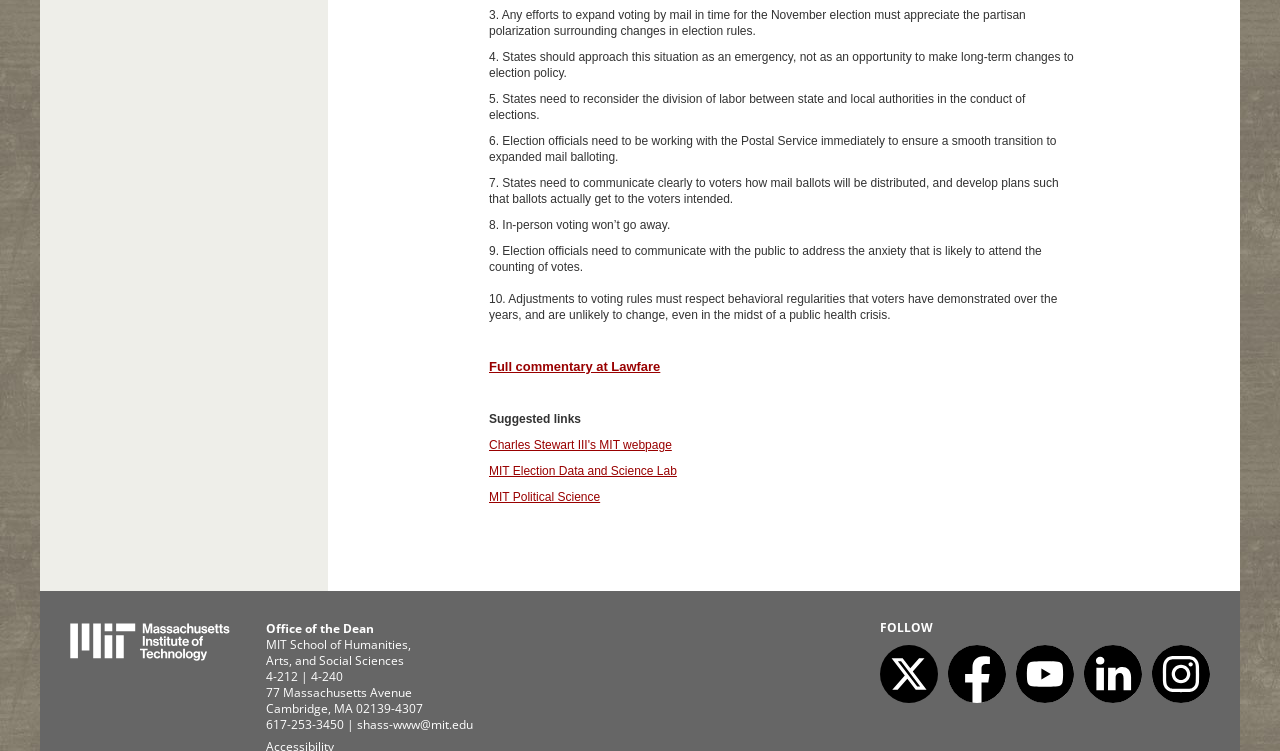Pinpoint the bounding box coordinates of the clickable element to carry out the following instruction: "Read full commentary at Lawfare."

[0.382, 0.478, 0.516, 0.498]